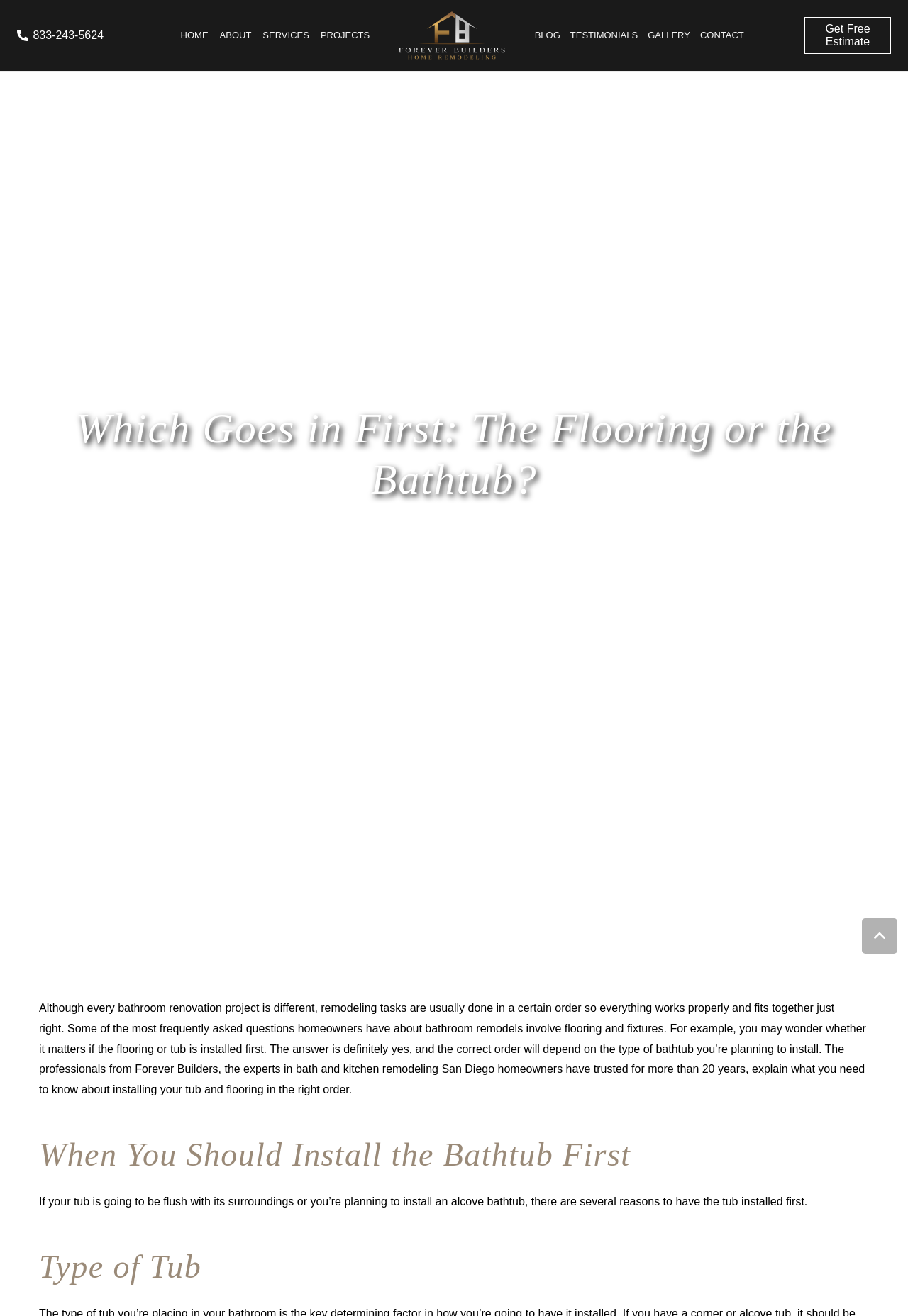Identify the bounding box coordinates of the element to click to follow this instruction: 'Toggle search'. Ensure the coordinates are four float values between 0 and 1, provided as [left, top, right, bottom].

None